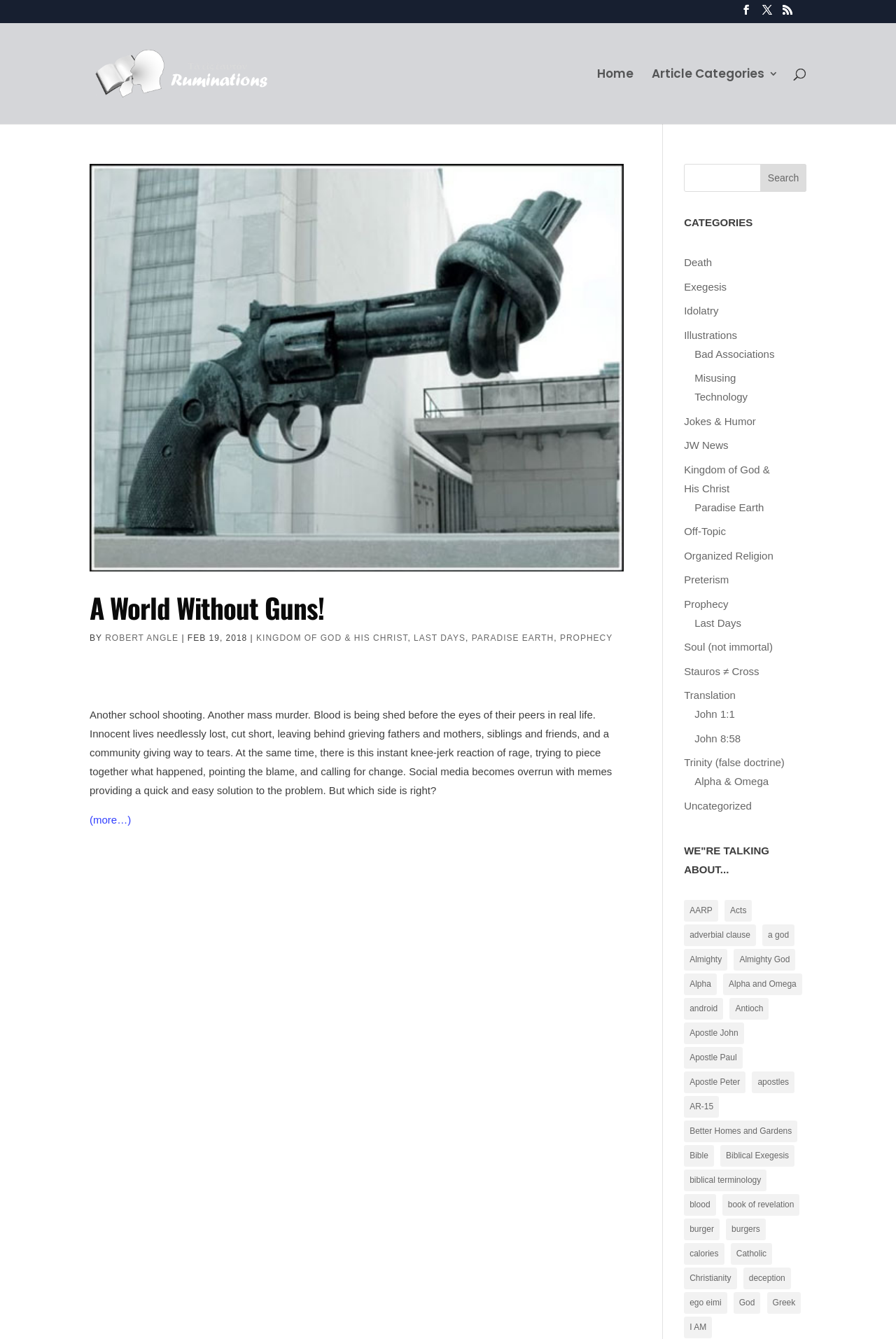Could you find the bounding box coordinates of the clickable area to complete this instruction: "Search for something"?

[0.1, 0.017, 0.9, 0.018]